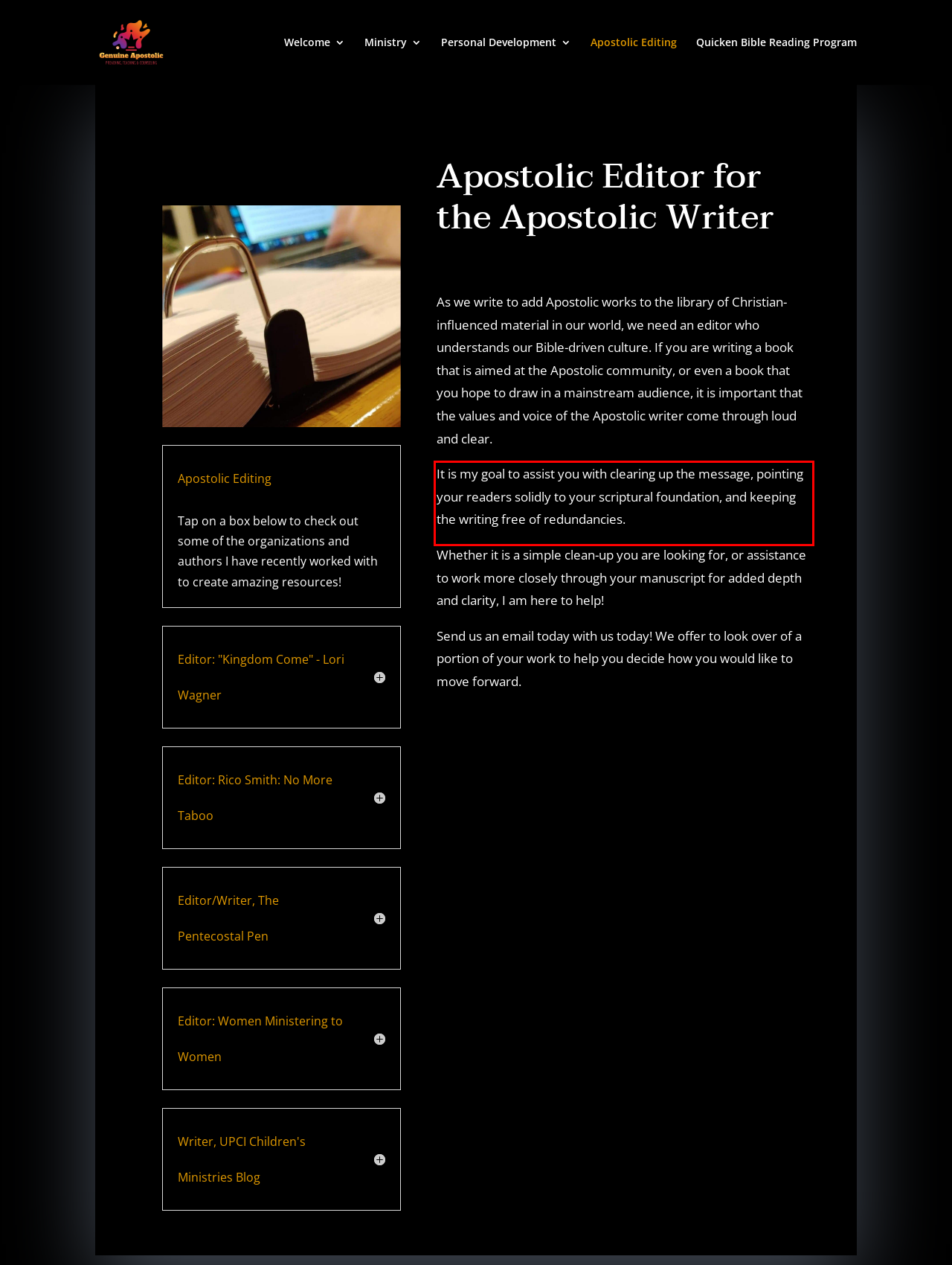Given a screenshot of a webpage containing a red bounding box, perform OCR on the text within this red bounding box and provide the text content.

It is my goal to assist you with clearing up the message, pointing your readers solidly to your scriptural foundation, and keeping the writing free of redundancies.